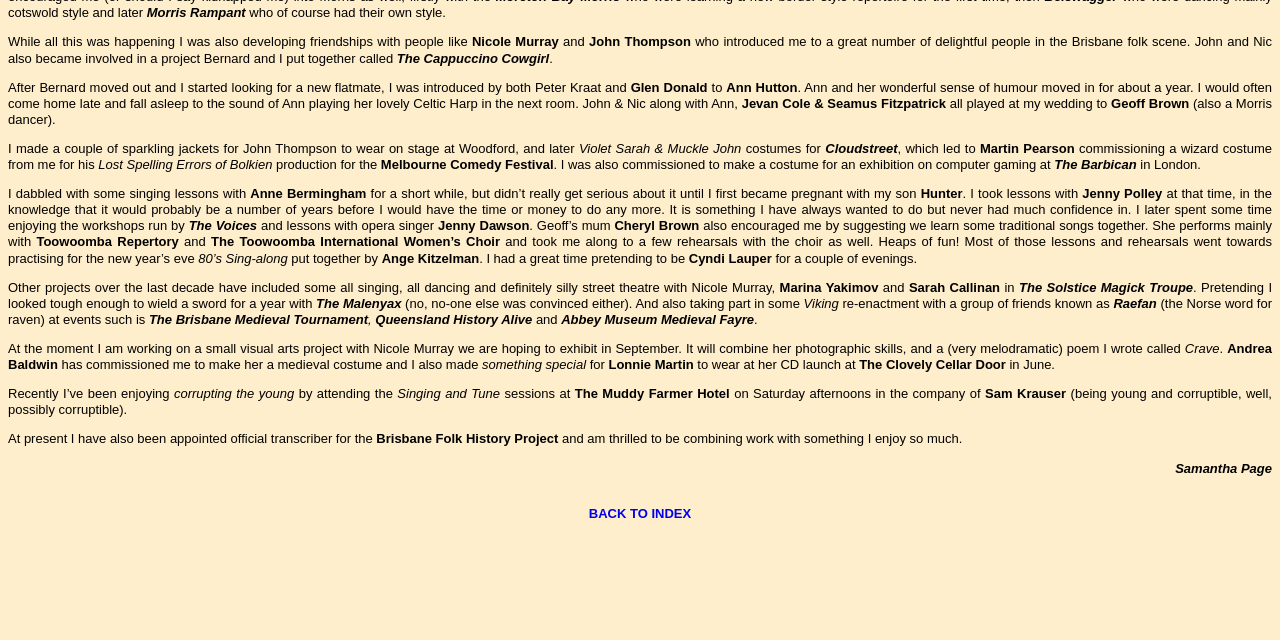Predict the bounding box of the UI element that fits this description: "BACK TO INDEX".

[0.46, 0.79, 0.54, 0.814]